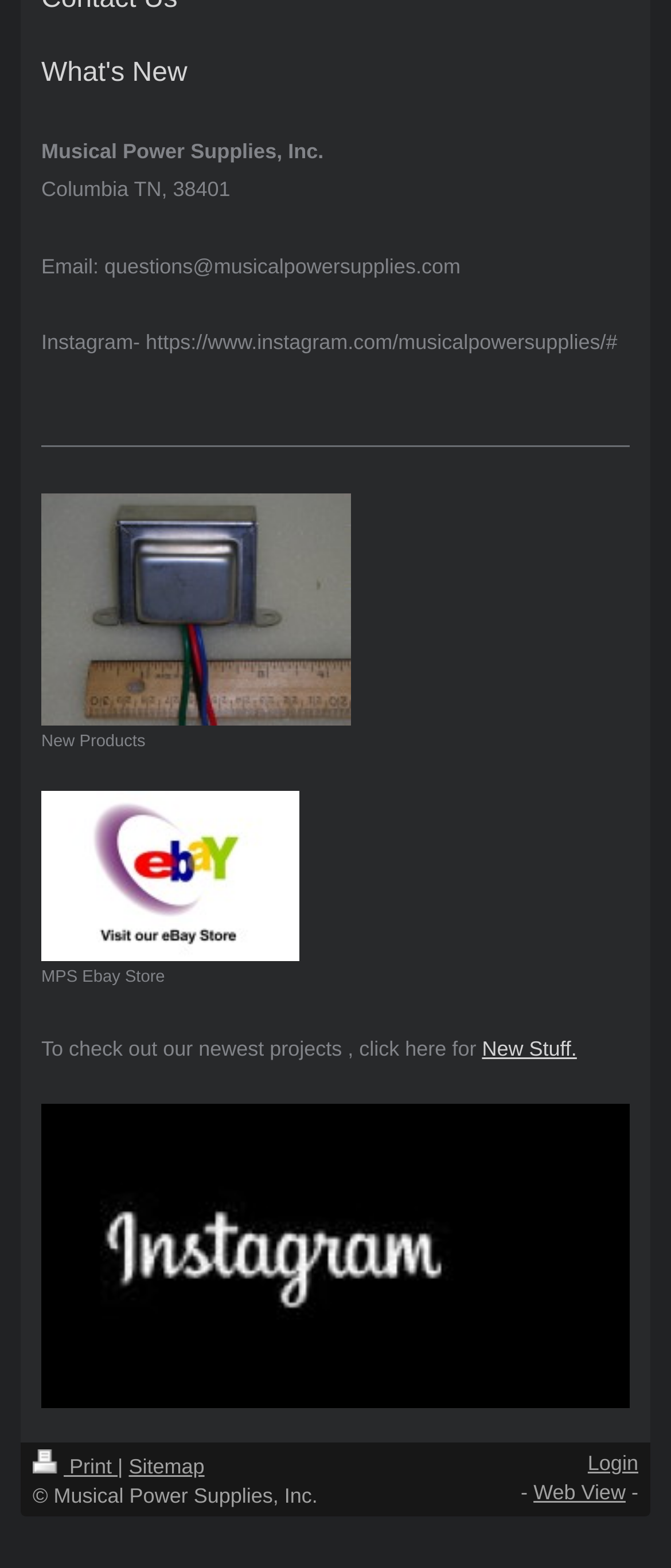What is the email address? From the image, respond with a single word or brief phrase.

questions@musicalpowersupplies.com